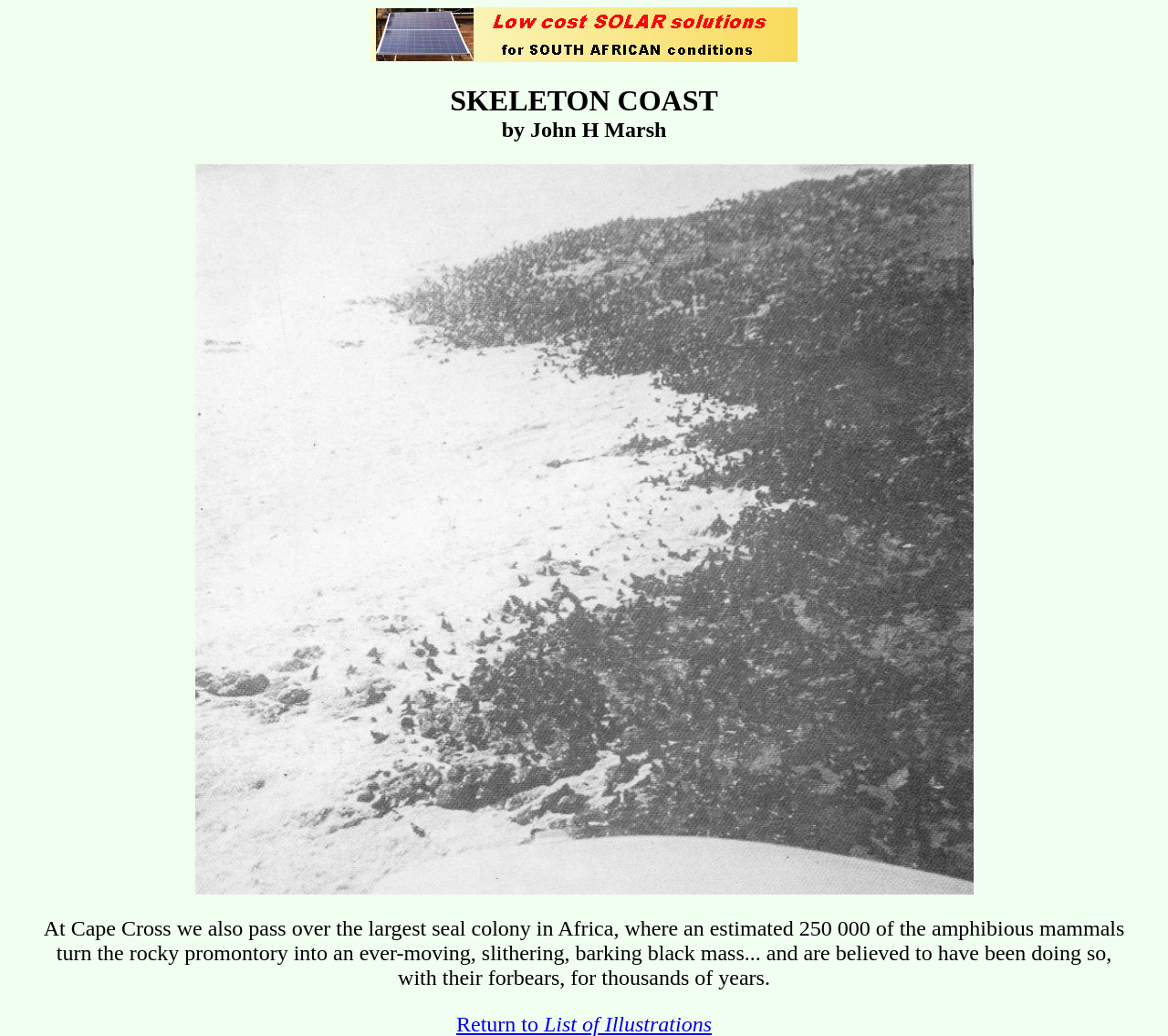What is the name of the author?
Using the image as a reference, give a one-word or short phrase answer.

John H Marsh